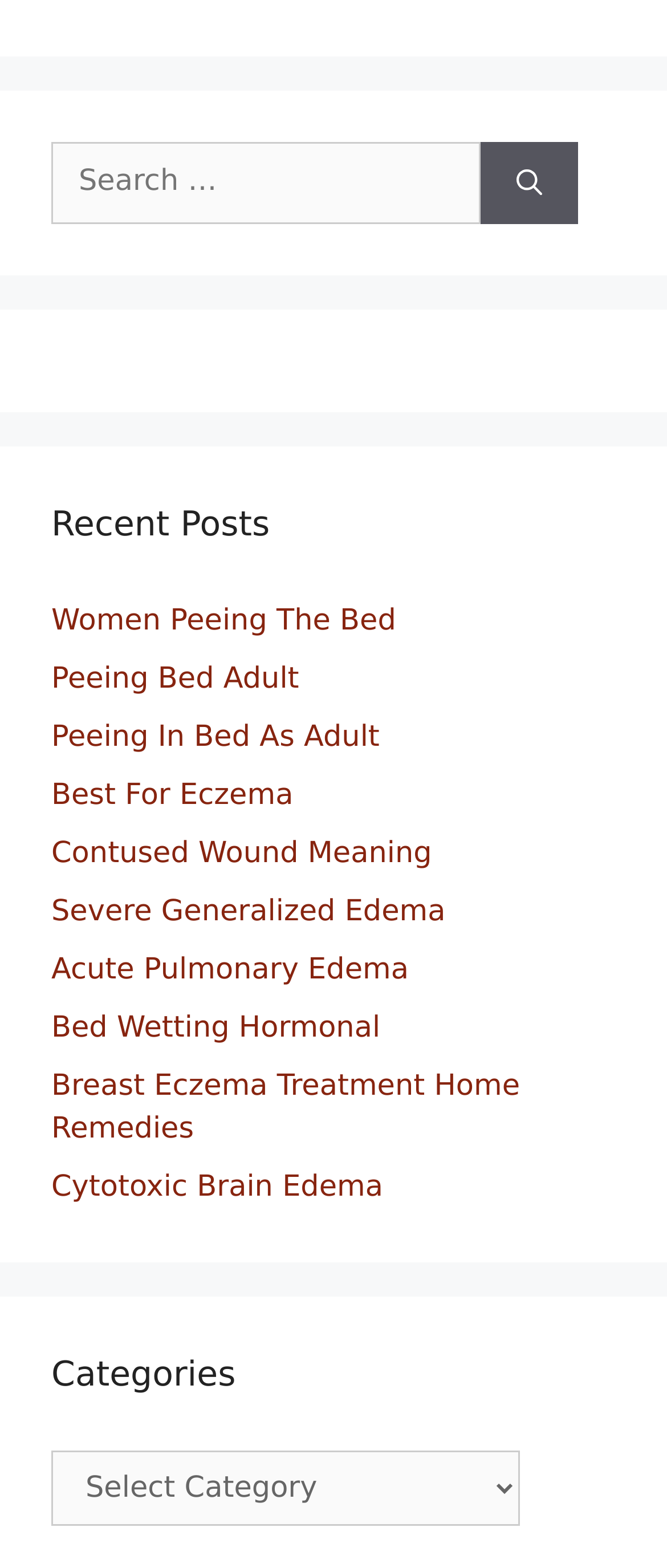Please determine the bounding box coordinates of the area that needs to be clicked to complete this task: 'Click on 'Women Peeing The Bed''. The coordinates must be four float numbers between 0 and 1, formatted as [left, top, right, bottom].

[0.077, 0.385, 0.594, 0.407]